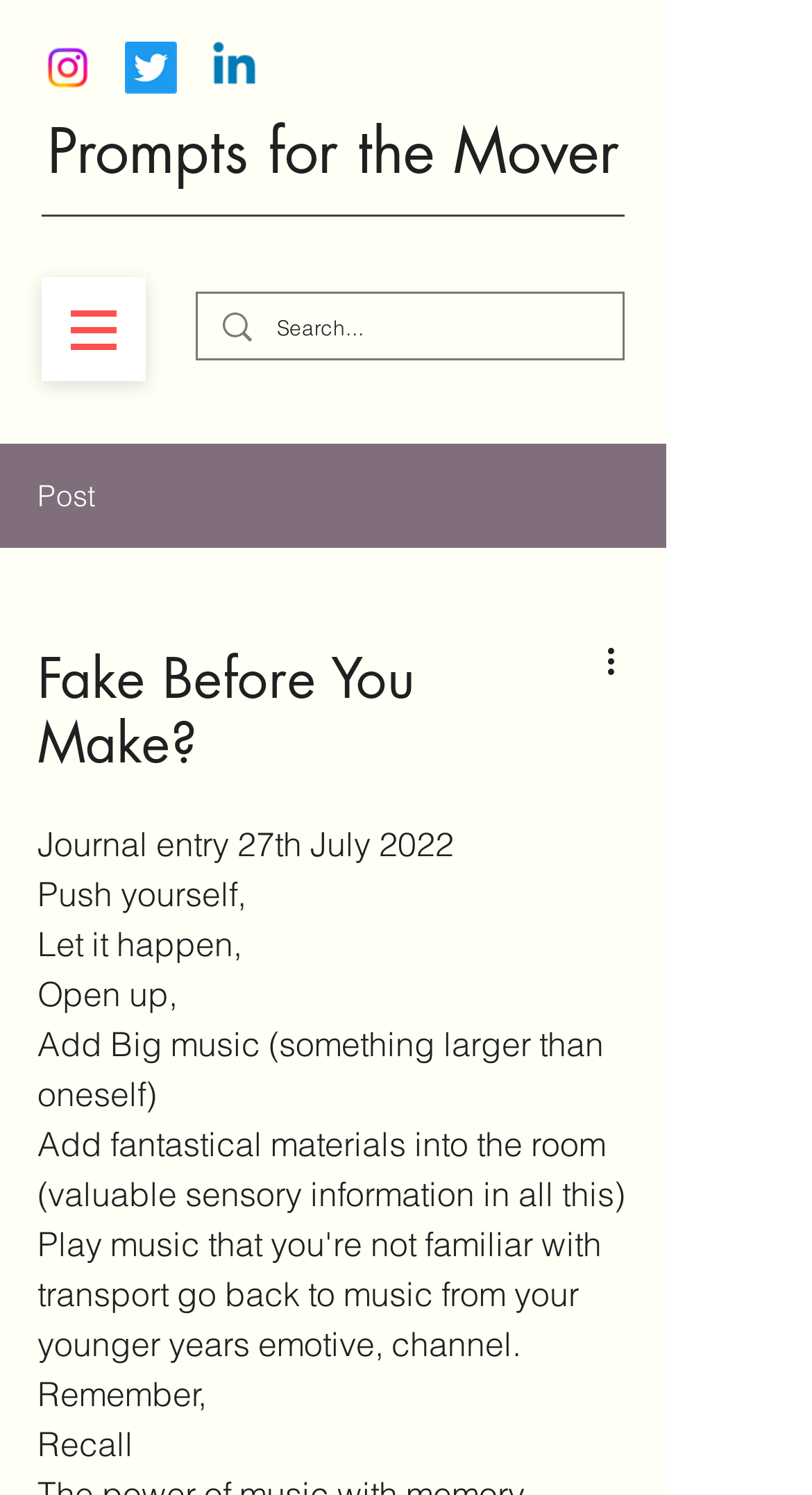Given the description "aria-label="Search..." name="q" placeholder="Search..."", provide the bounding box coordinates of the corresponding UI element.

[0.341, 0.197, 0.669, 0.243]